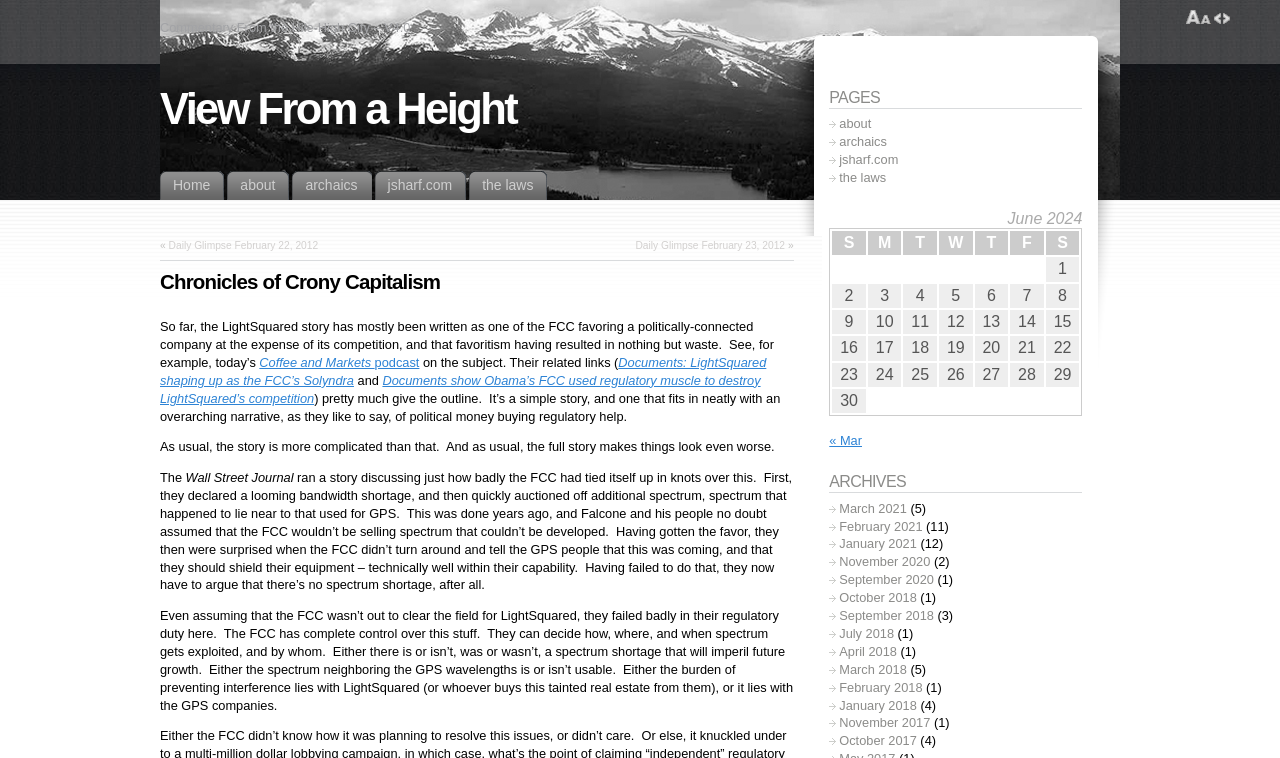From the screenshot, find the bounding box of the UI element matching this description: "Coffee and Markets podcast". Supply the bounding box coordinates in the form [left, top, right, bottom], each a float between 0 and 1.

[0.203, 0.468, 0.328, 0.488]